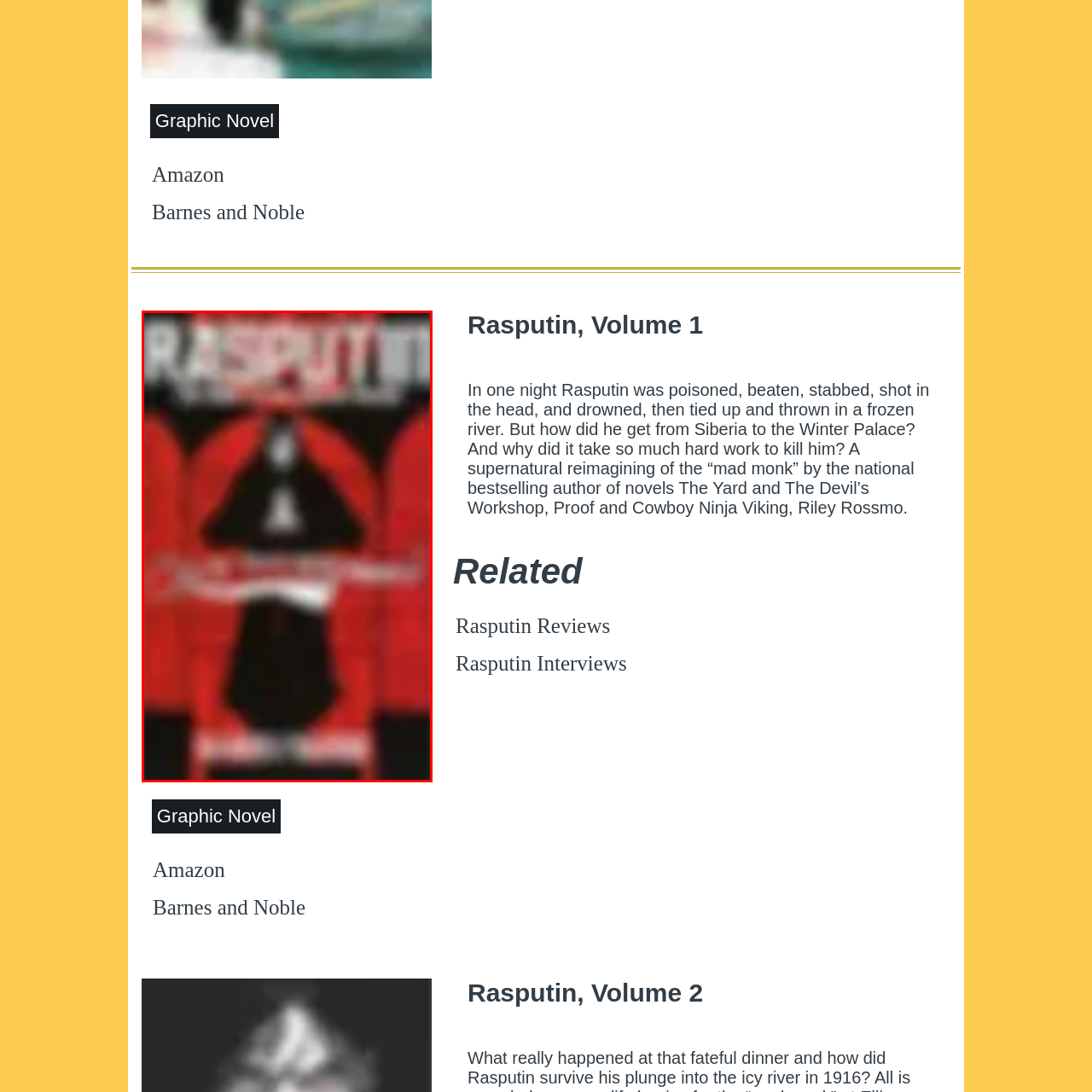Describe the contents of the image that is surrounded by the red box in a detailed manner.

The image features the cover of "Rasputin, Volume 1," a graphic novel that explores the enigmatic life of Grigori Rasputin, often referred to as the "mad monk." The striking cover design utilizes bold red and black colors, visually capturing the intense and supernatural elements of the story. It highlights themes of intrigue and darkness, setting the tone for a narrative that delves into the mysteries surrounding Rasputin’s life and the historical events that unfolded in Russia. Accompanying the title is an intriguing tagline that hints at the compelling journey Rasputin undertakes, promising readers a captivating blend of historical fiction and fantasy.